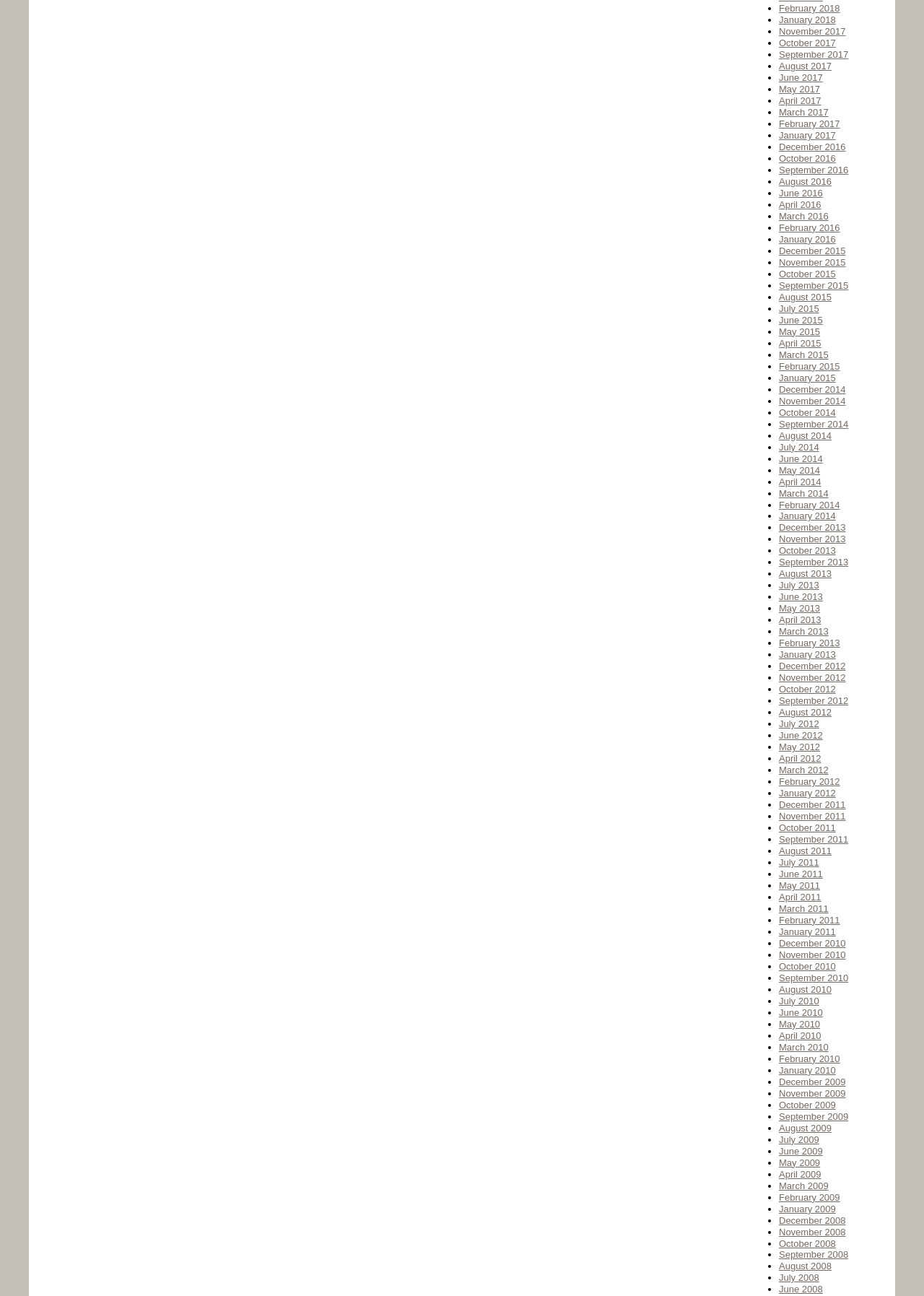Determine the bounding box coordinates of the clickable element to achieve the following action: 'Click on February 2018'. Provide the coordinates as four float values between 0 and 1, formatted as [left, top, right, bottom].

[0.843, 0.002, 0.909, 0.011]